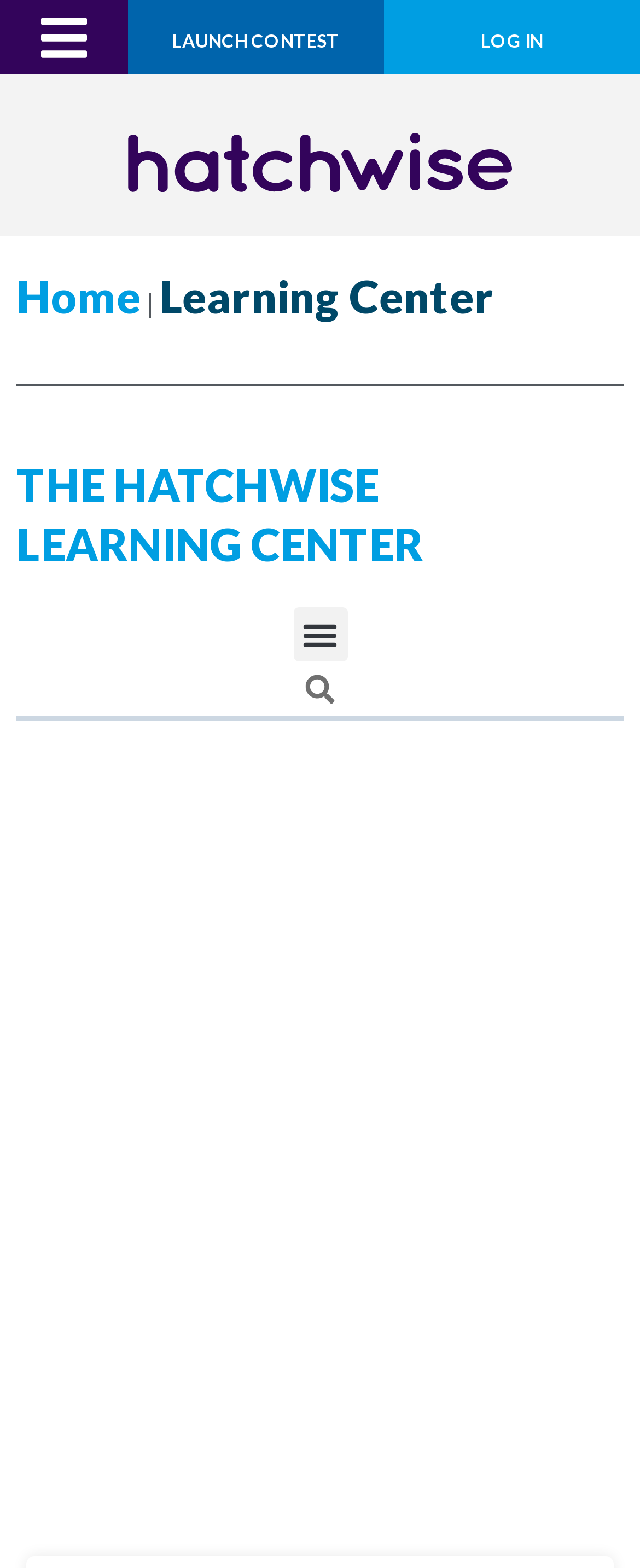Locate the bounding box of the UI element based on this description: "THE HATCHWISELEARNING CENTER". Provide four float numbers between 0 and 1 as [left, top, right, bottom].

[0.026, 0.292, 0.662, 0.364]